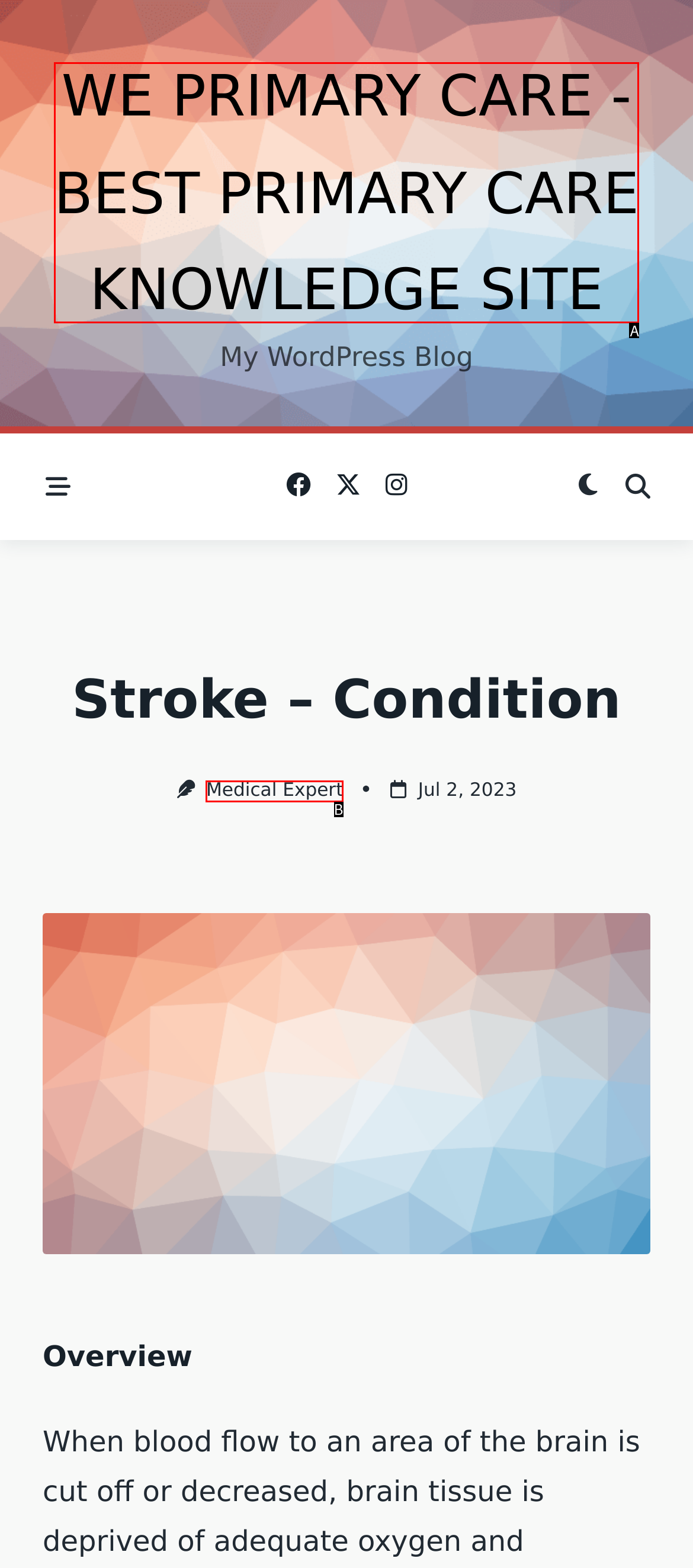Determine which HTML element matches the given description: Medical Expert. Provide the corresponding option's letter directly.

B